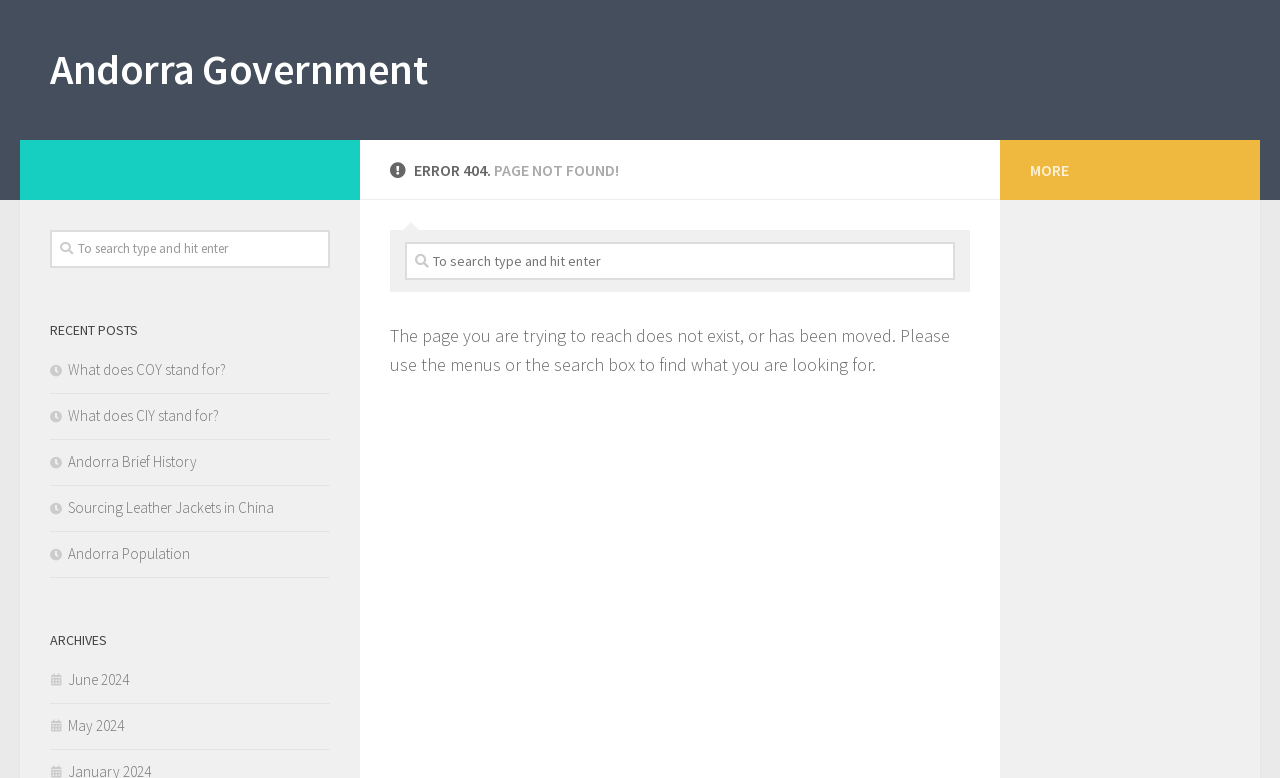Please identify the bounding box coordinates of the area that needs to be clicked to follow this instruction: "View Andorra Brief History".

[0.039, 0.581, 0.154, 0.605]